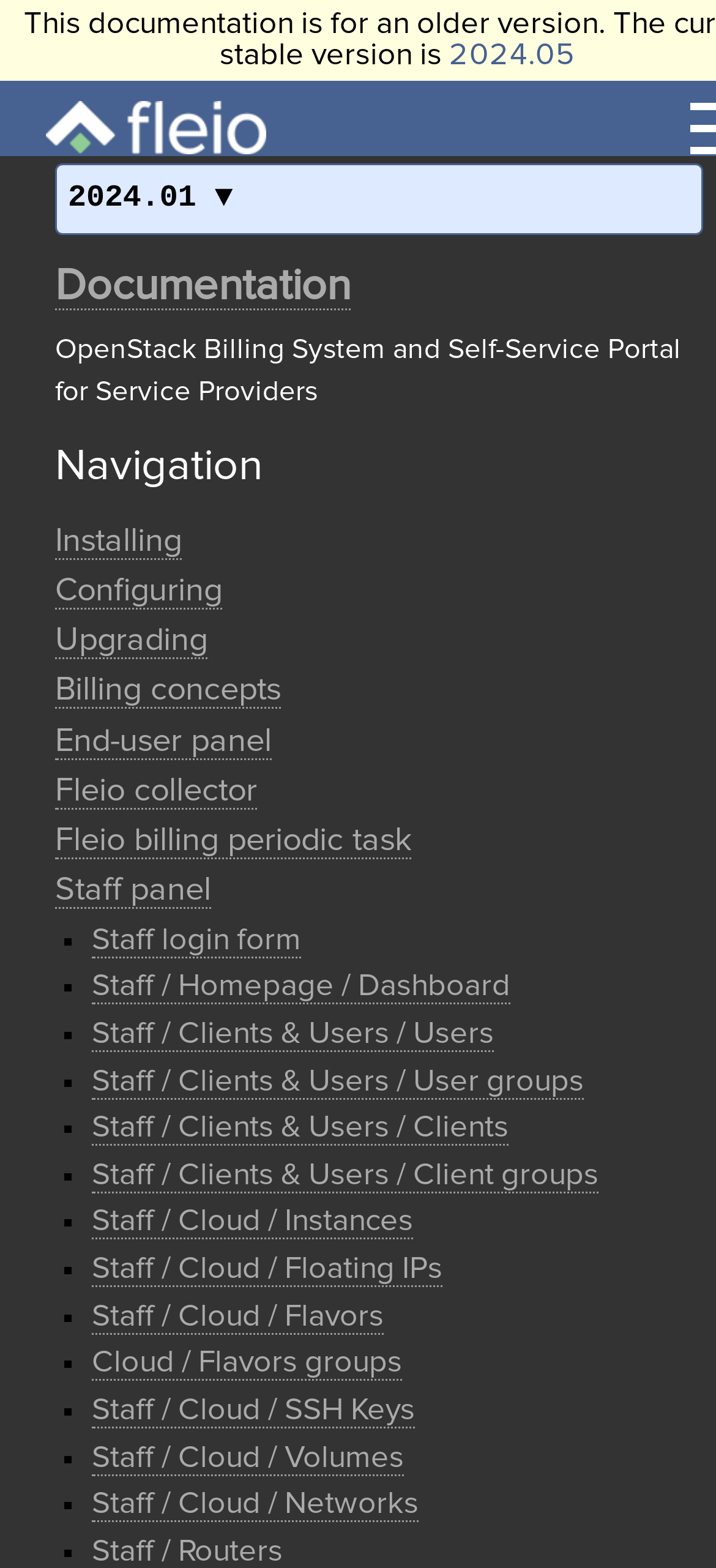Provide a brief response in the form of a single word or phrase:
What is the text above the 'Installing' link?

Documentation